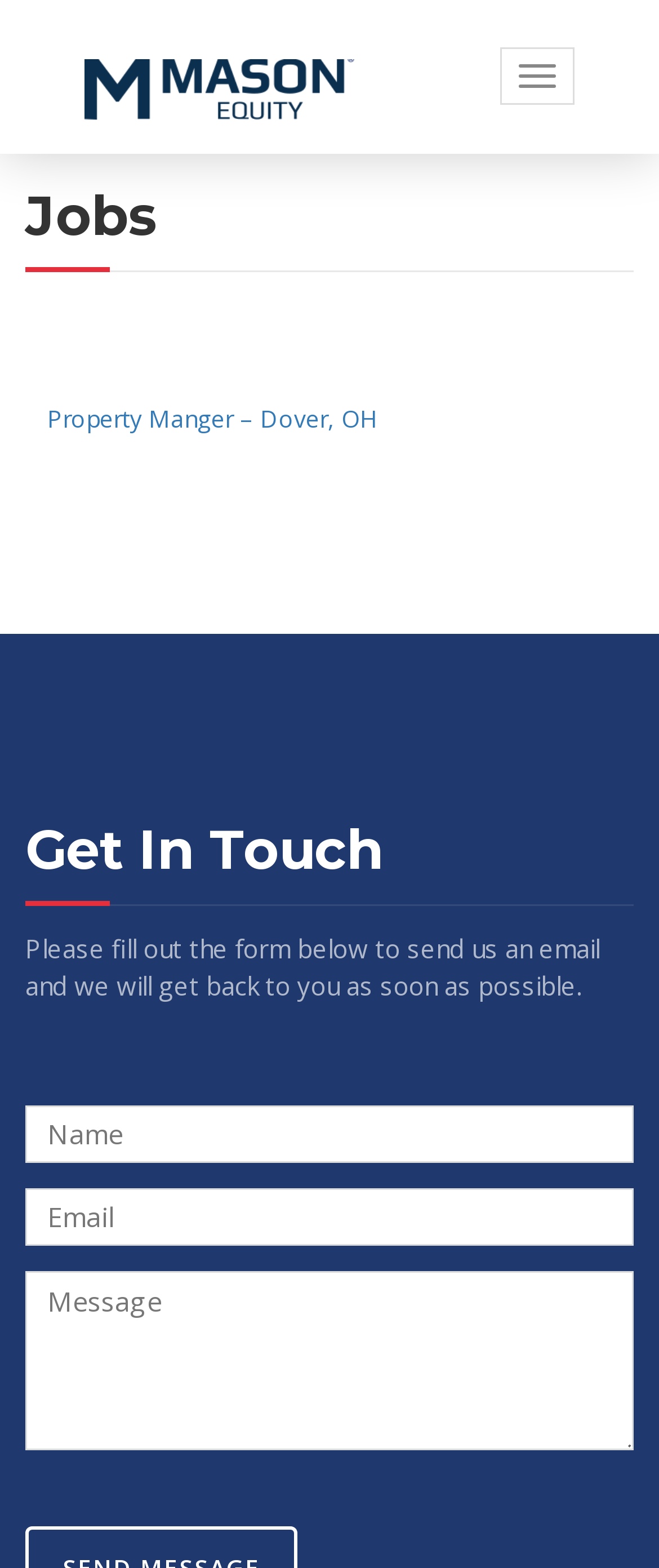Provide a one-word or short-phrase response to the question:
What is the image above the 'Jobs' heading?

A logo